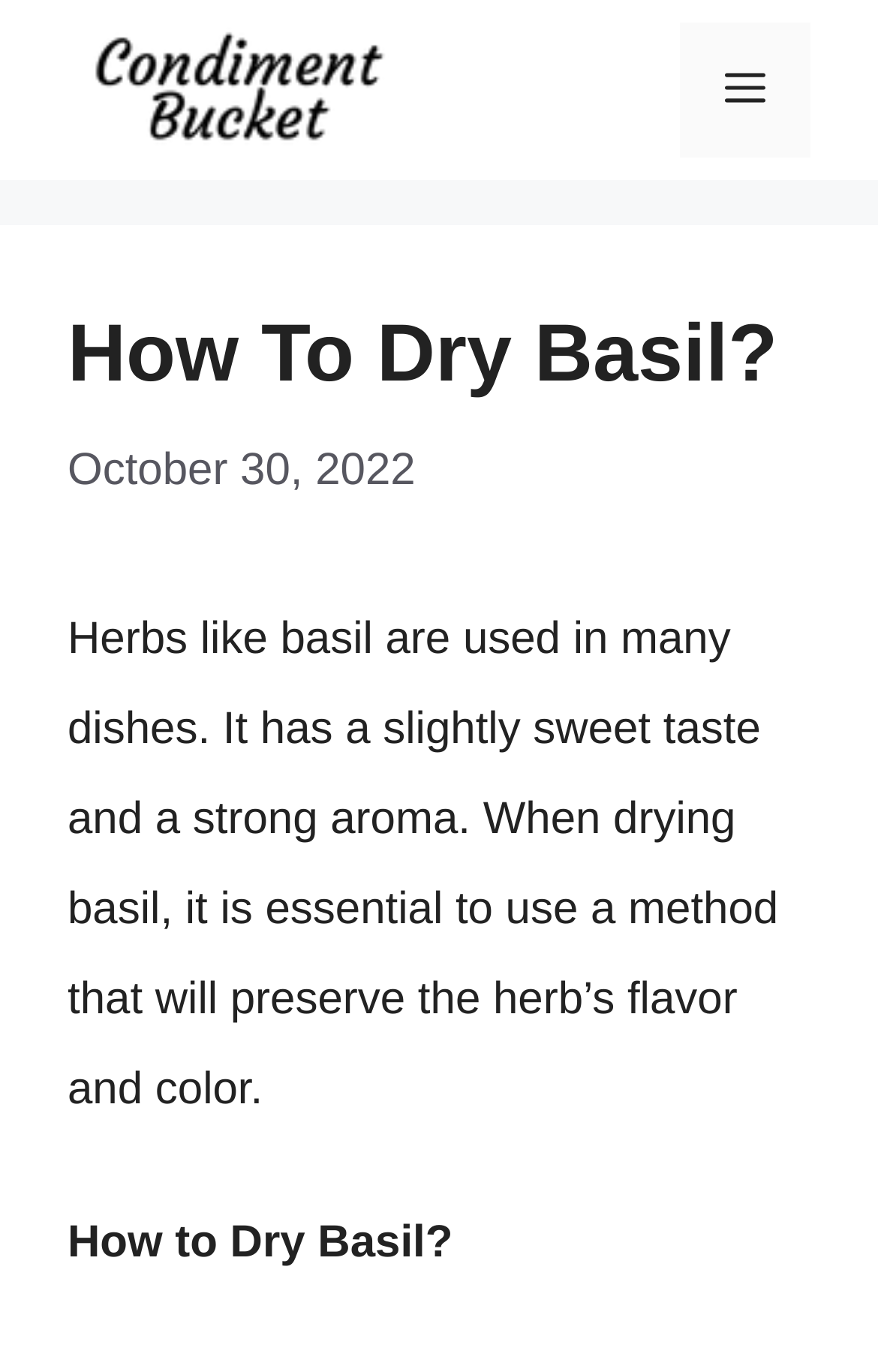Carefully examine the image and provide an in-depth answer to the question: What is the purpose of drying basil?

Based on the webpage, it is mentioned that 'When drying basil, it is essential to use a method that will preserve the herb’s flavor and color.' This implies that the purpose of drying basil is to preserve its flavor and color.